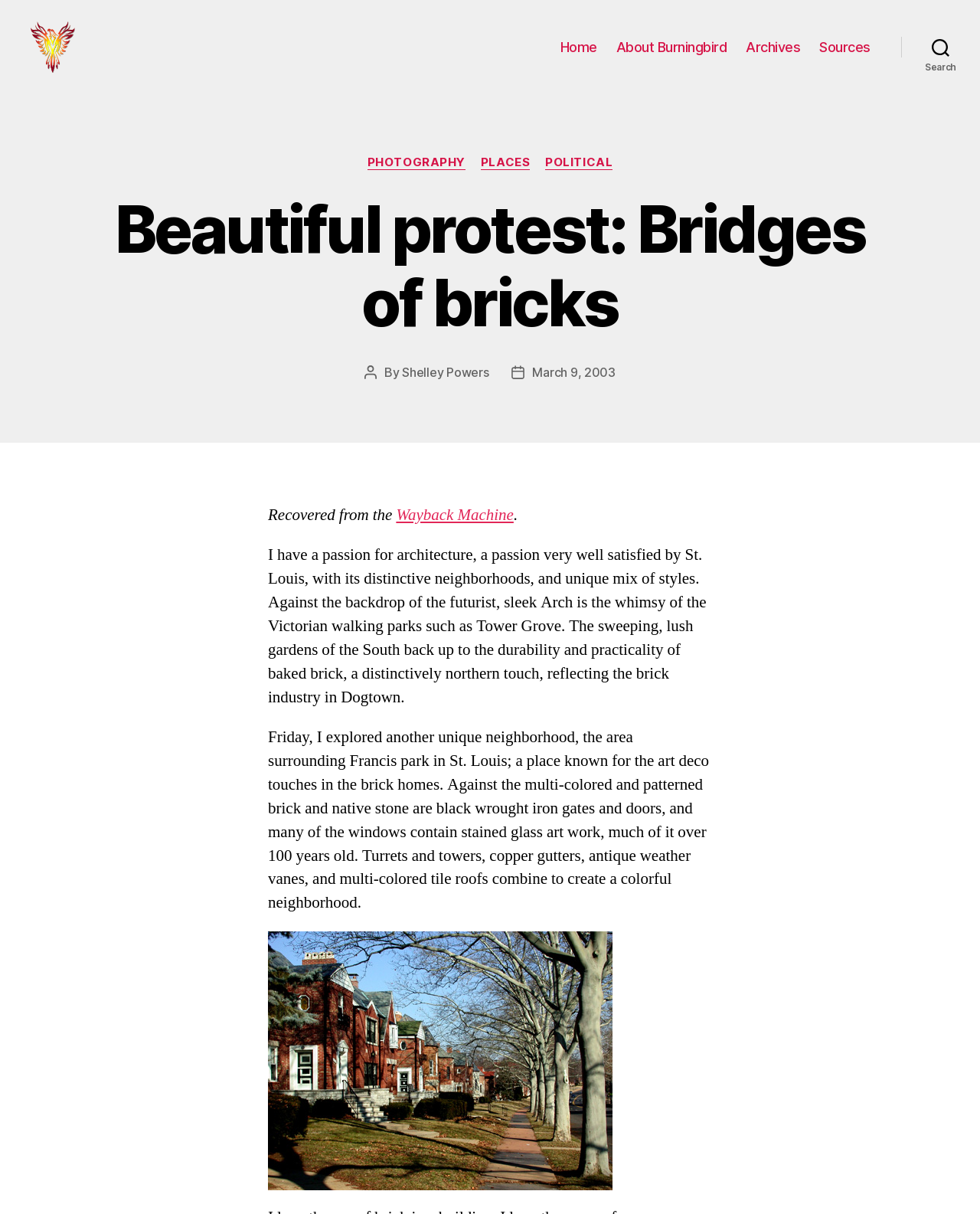Generate the title text from the webpage.

Beautiful protest: Bridges of bricks